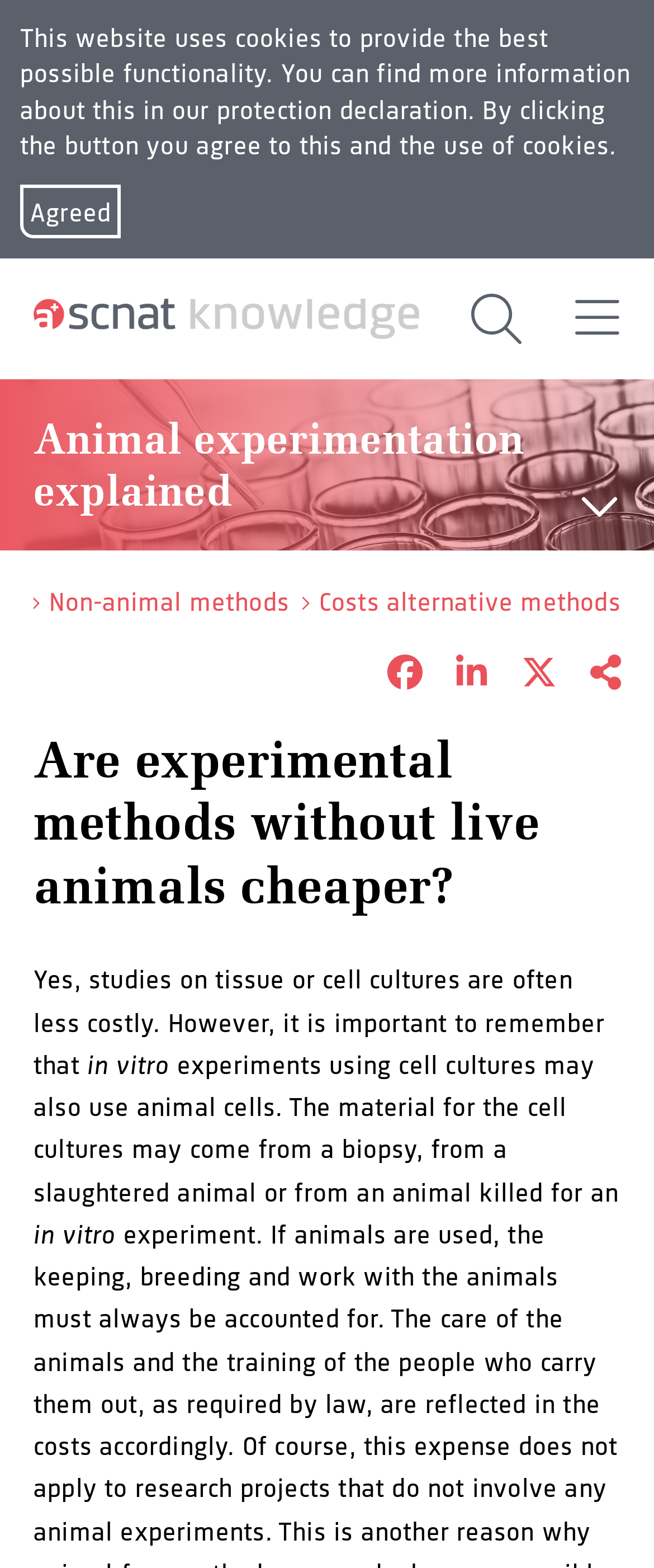Give a one-word or short phrase answer to the question: 
What type of experiments may use animal cells?

In vitro experiments